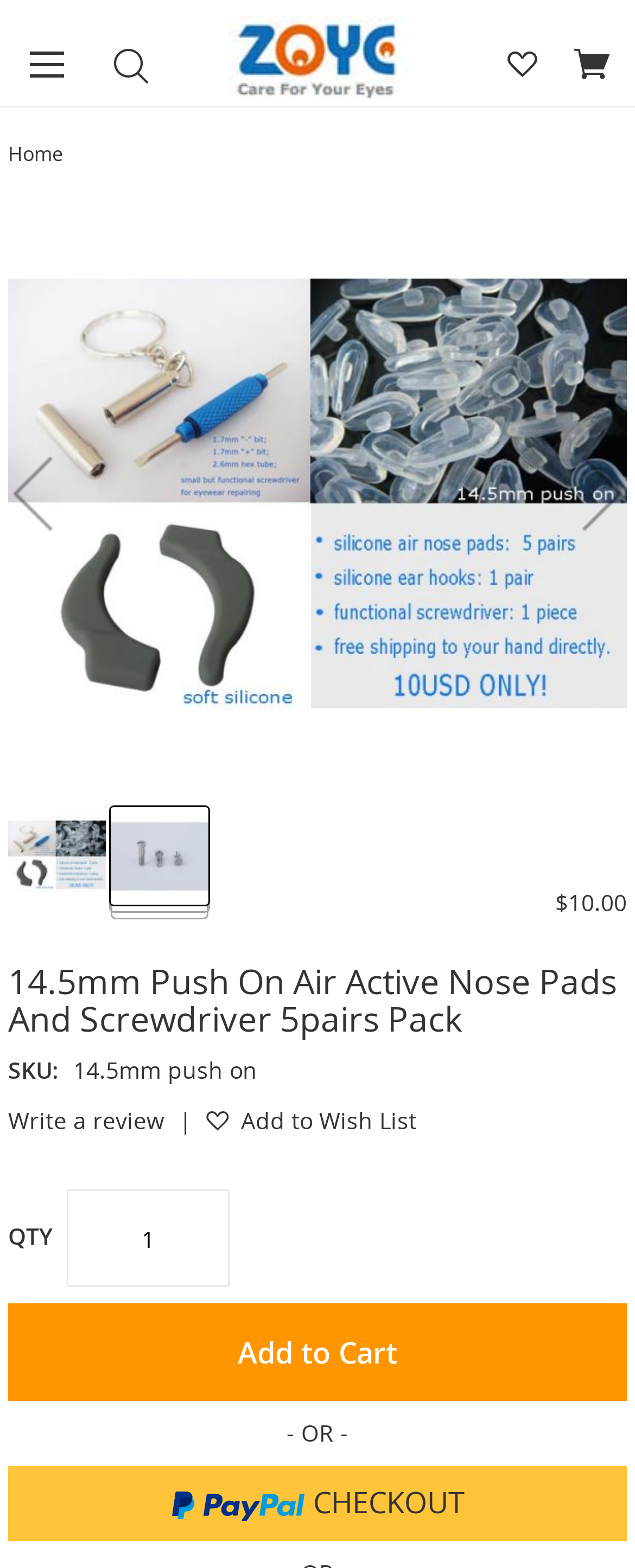Please identify the bounding box coordinates of the area I need to click to accomplish the following instruction: "Read about Healthcare fraud experience".

None